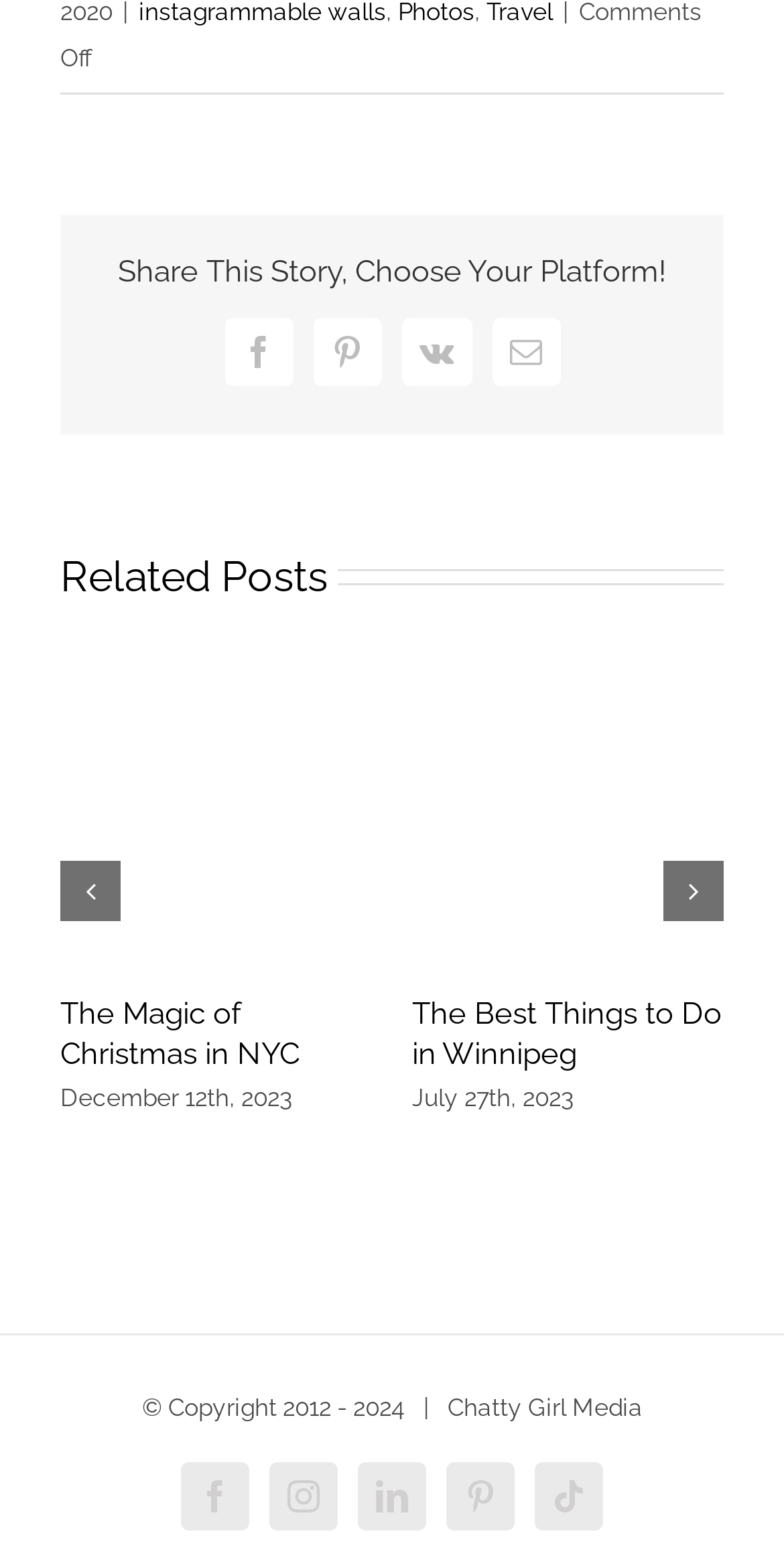Please find the bounding box coordinates of the element's region to be clicked to carry out this instruction: "Follow on Instagram".

[0.344, 0.94, 0.431, 0.984]